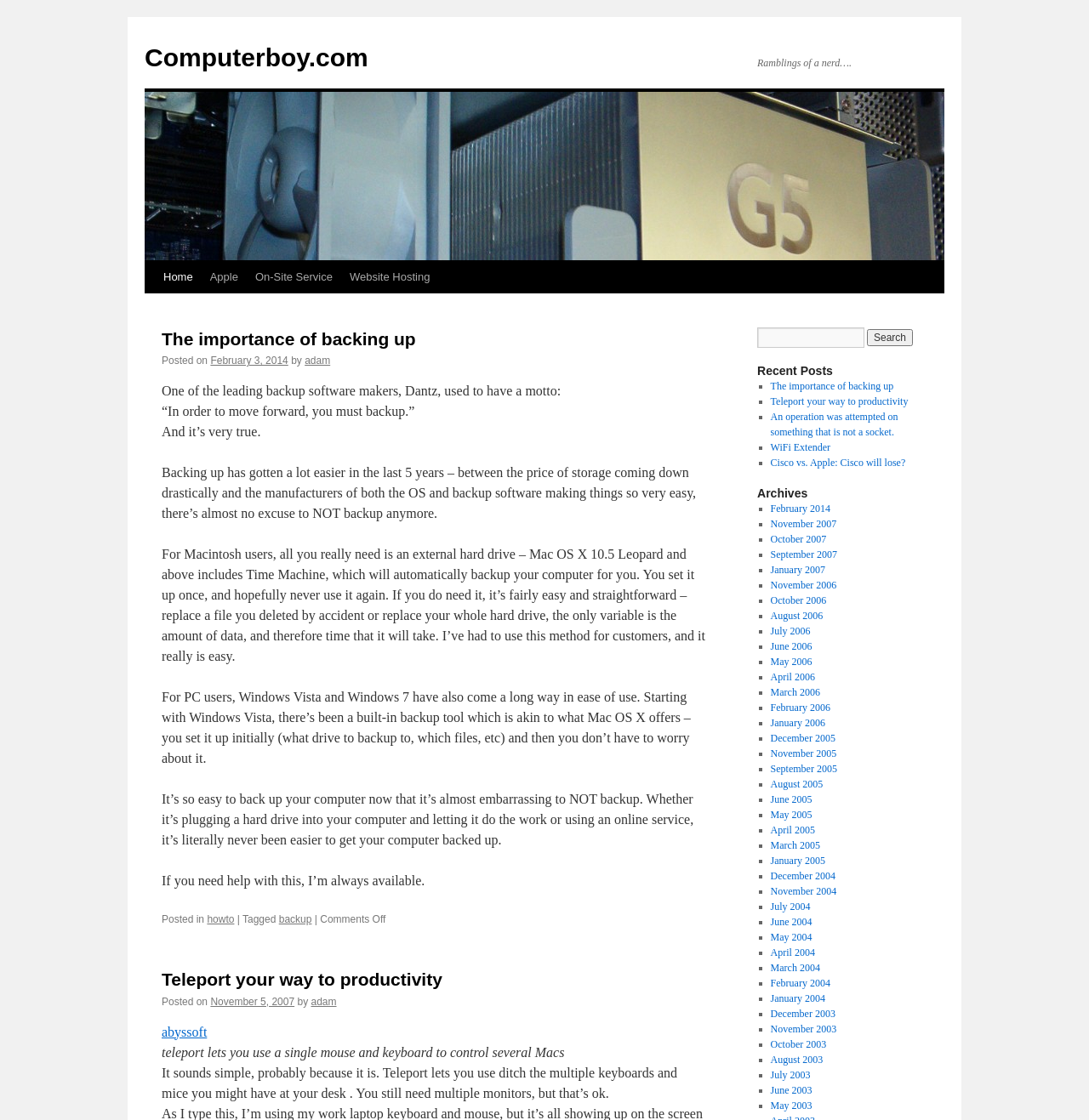Can you identify the bounding box coordinates of the clickable region needed to carry out this instruction: 'Click the 'Home' link'? The coordinates should be four float numbers within the range of 0 to 1, stated as [left, top, right, bottom].

[0.142, 0.233, 0.185, 0.262]